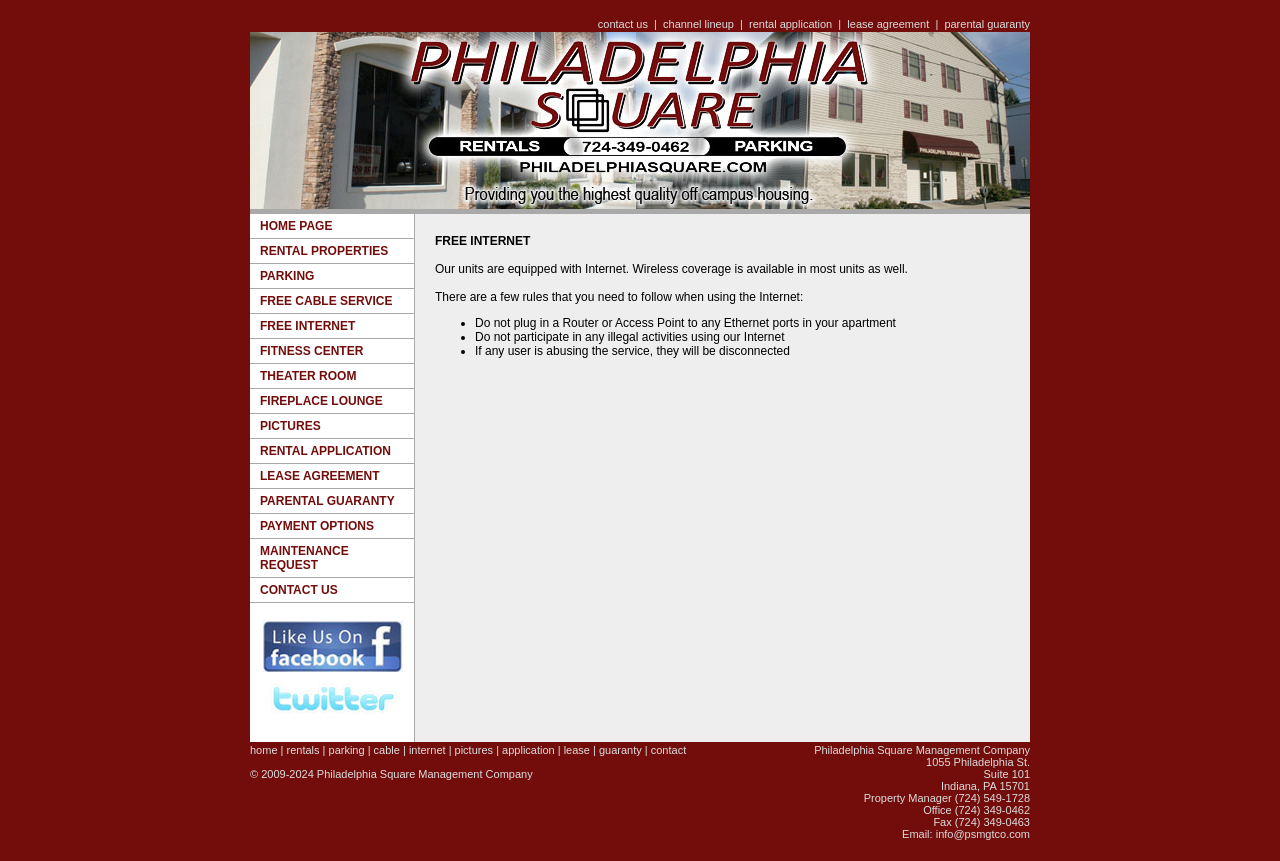Identify the bounding box coordinates of the clickable region required to complete the instruction: "click contact us". The coordinates should be given as four float numbers within the range of 0 and 1, i.e., [left, top, right, bottom].

[0.467, 0.021, 0.506, 0.035]